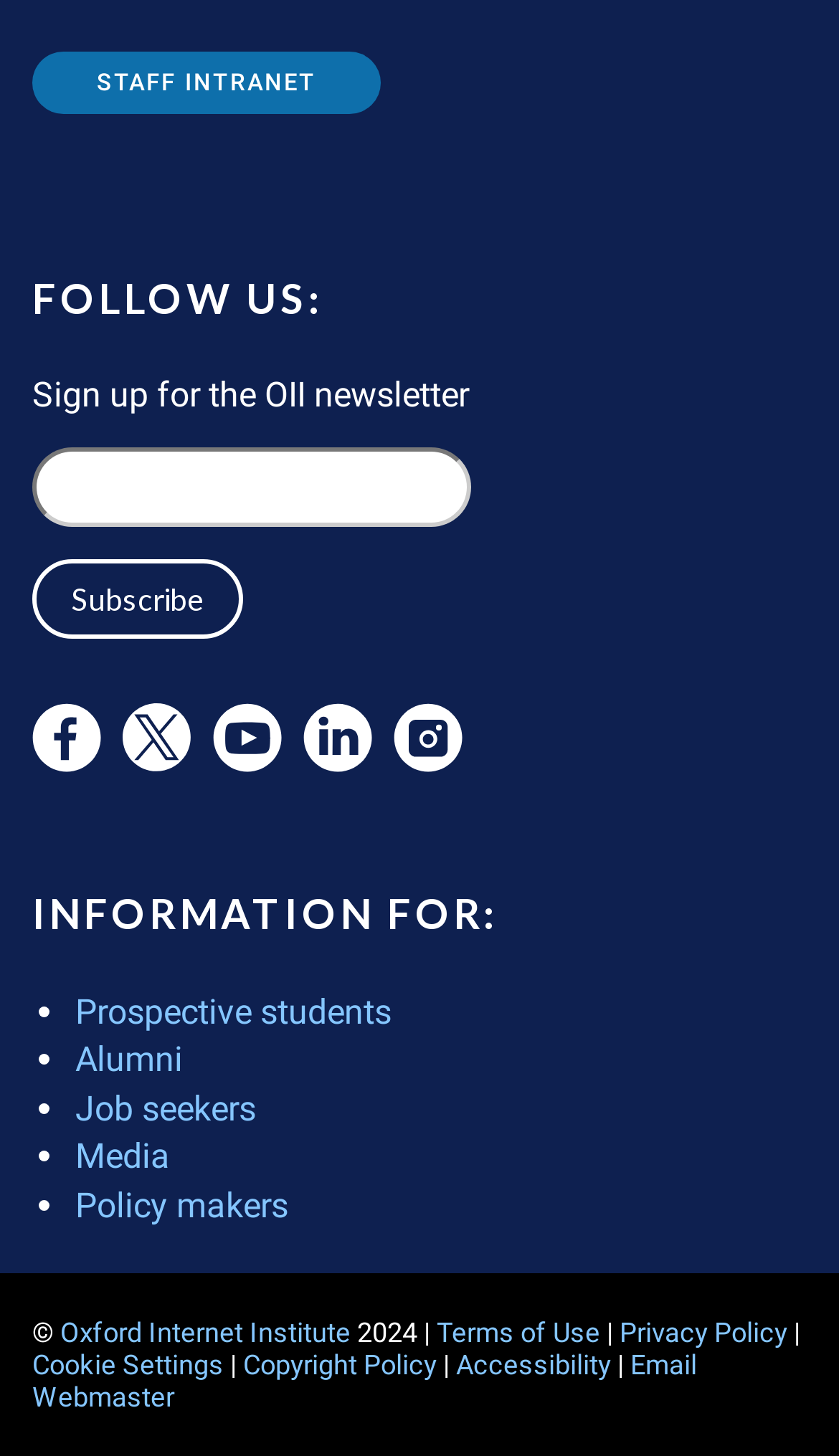Please identify the bounding box coordinates of the area that needs to be clicked to fulfill the following instruction: "Follow the OII on Facebook."

[0.038, 0.483, 0.121, 0.53]